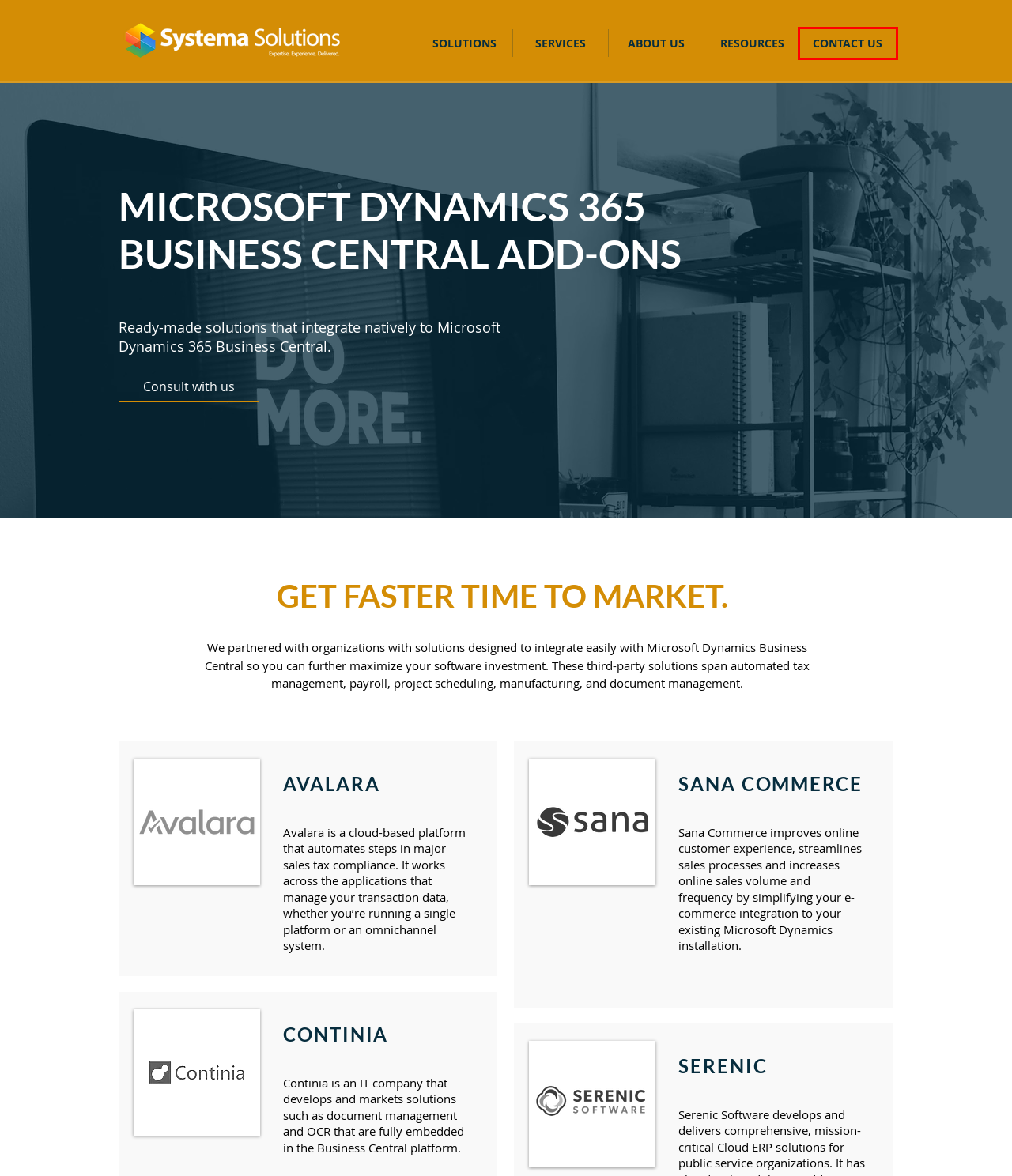You have a screenshot of a webpage with a red bounding box around an element. Identify the webpage description that best fits the new page that appears after clicking the selected element in the red bounding box. Here are the candidates:
A. Work with us | Systema Solutions | Canada
B. Contact Us | Systema Solutions | Canada
C. Our Partners | Systema Solutions Microsoft Dynamics Partner Calgary | Calgary
D. Microsoft 365 | Systema Solutions | Canada
E. Microsoft Dynamics Events | Systema Solutions | Canada
F. News | Systema Solutions | Canada
G. About Us | Systema Solutions | Canada
H. Managed Services | Systema Solutions | Canada

B